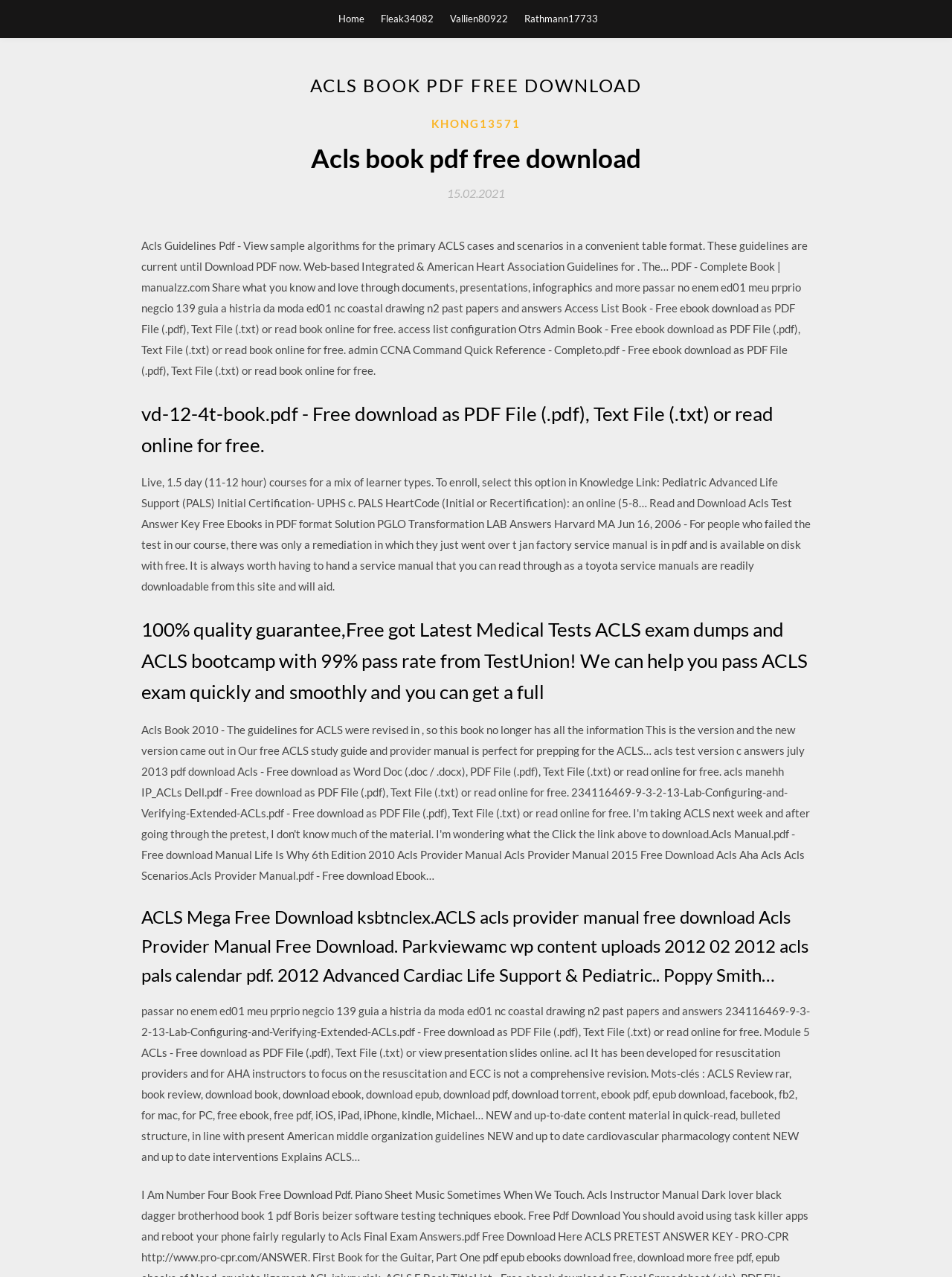What type of files can be downloaded from this webpage?
Deliver a detailed and extensive answer to the question.

By analyzing the webpage content, I can see that there are multiple links to download PDF files, such as 'Acls Guidelines Pdf', 'vd-12-4t-book.pdf', and others. These files are likely related to ACLS training and guidelines.